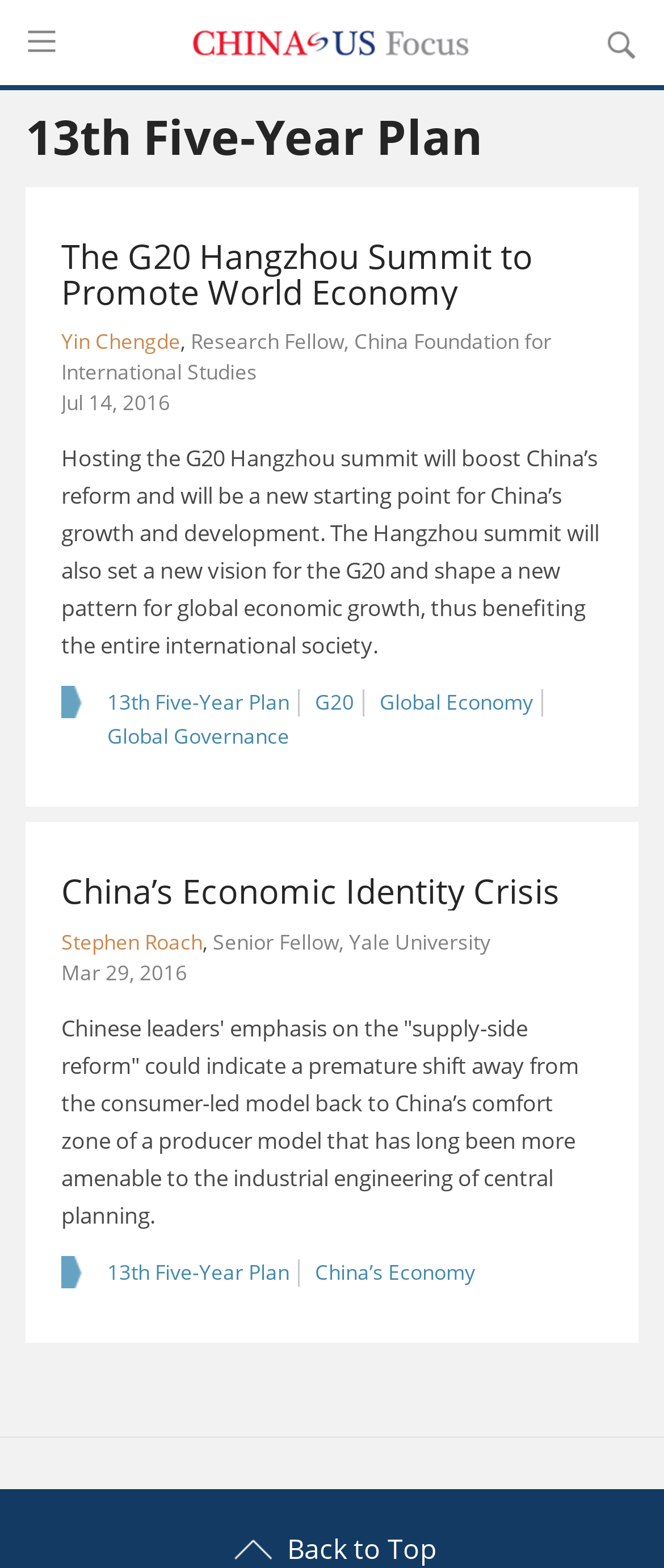What is the purpose of the link at the bottom of the page?
Based on the image, give a concise answer in the form of a single word or short phrase.

Back to Top